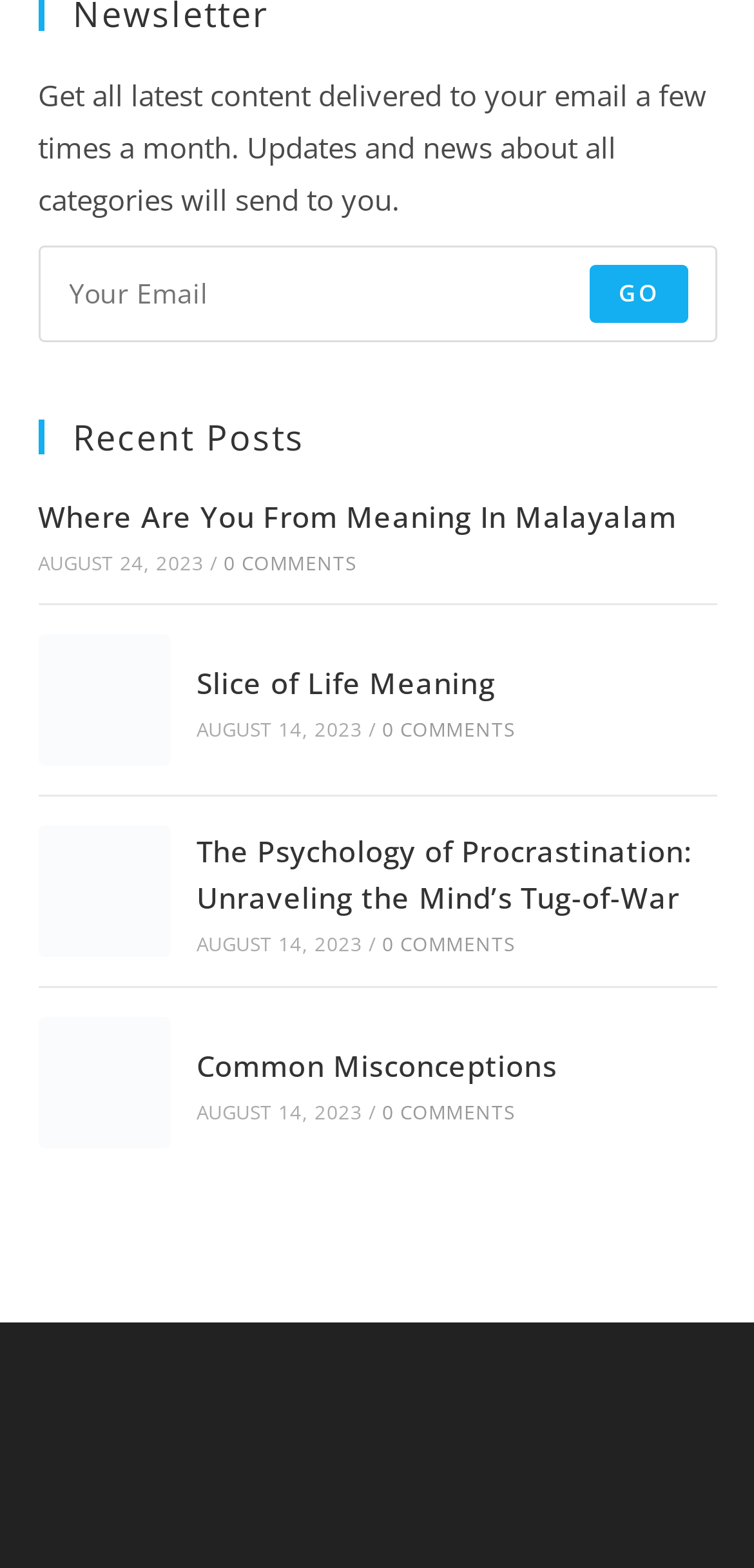Can you determine the bounding box coordinates of the area that needs to be clicked to fulfill the following instruction: "Read 'Where Are You From Meaning In Malayalam'"?

[0.05, 0.317, 0.898, 0.341]